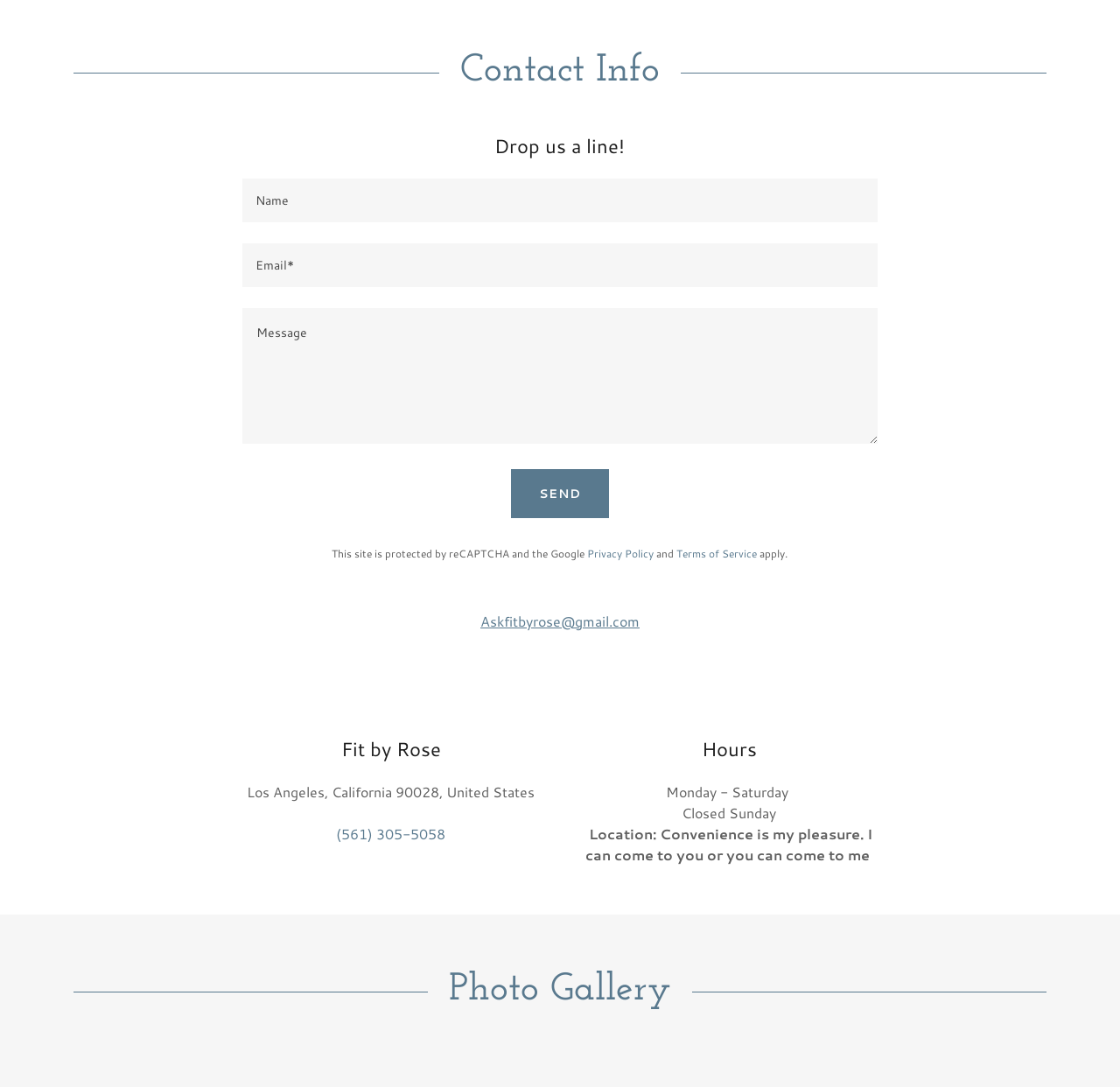What is the location of the business?
Provide a detailed answer to the question, using the image to inform your response.

The location can be found in the static text element with the text 'Los Angeles, California 90028, United States' located at the bottom of the page.